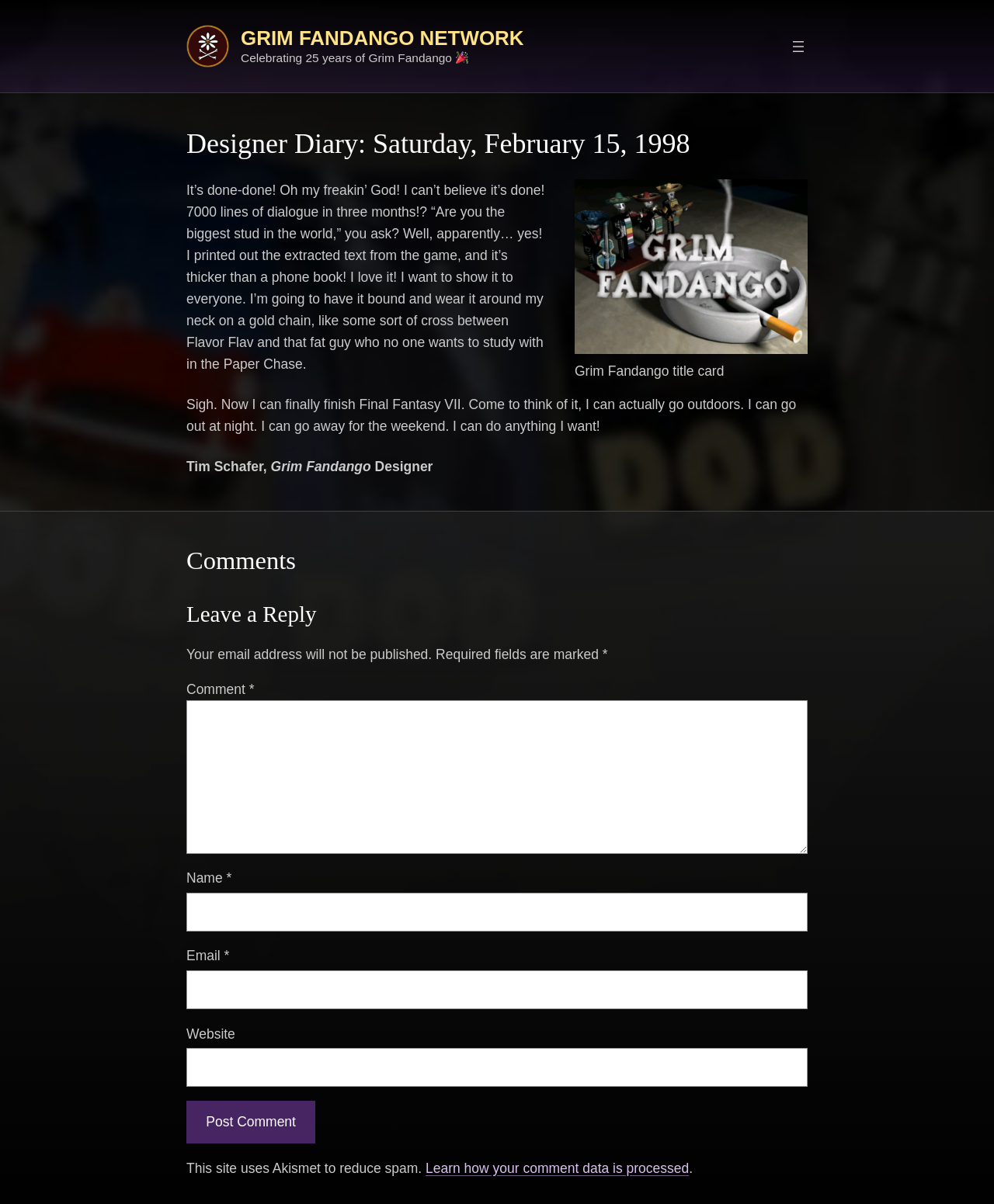Reply to the question with a single word or phrase:
What is the name of the game being referred to?

Grim Fandango